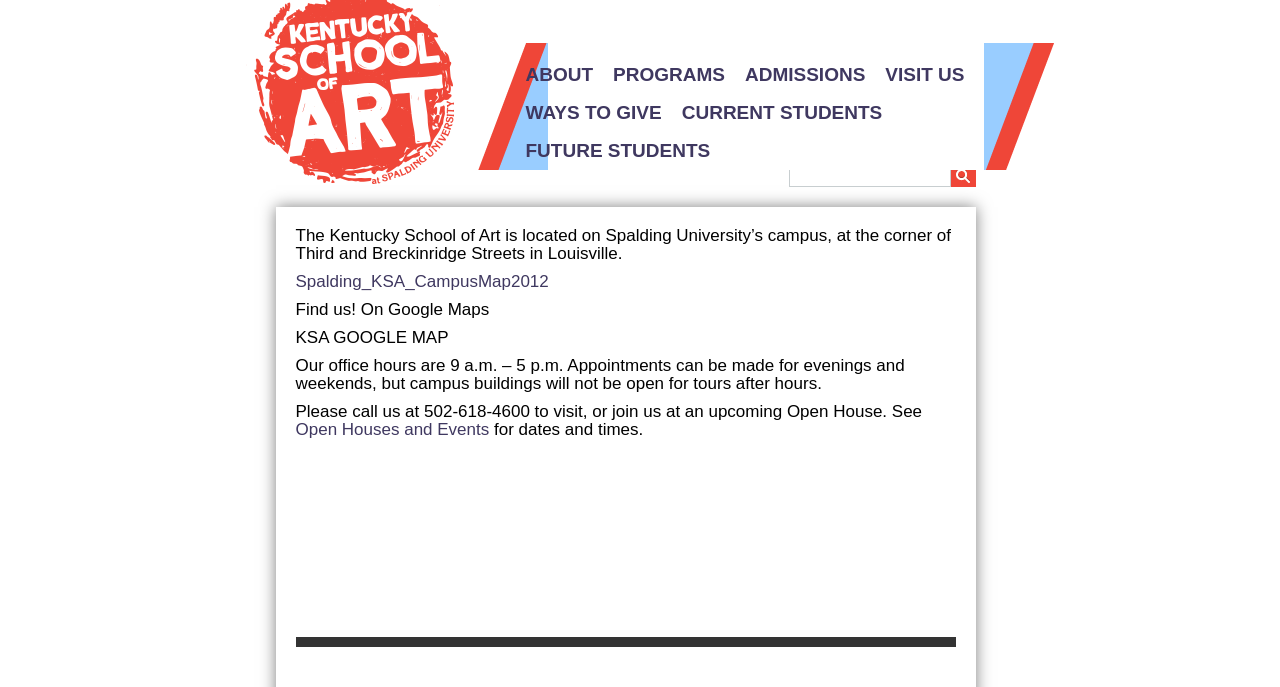Determine the bounding box coordinates for the area that needs to be clicked to fulfill this task: "Visit Open Houses and Events". The coordinates must be given as four float numbers between 0 and 1, i.e., [left, top, right, bottom].

[0.231, 0.611, 0.382, 0.639]